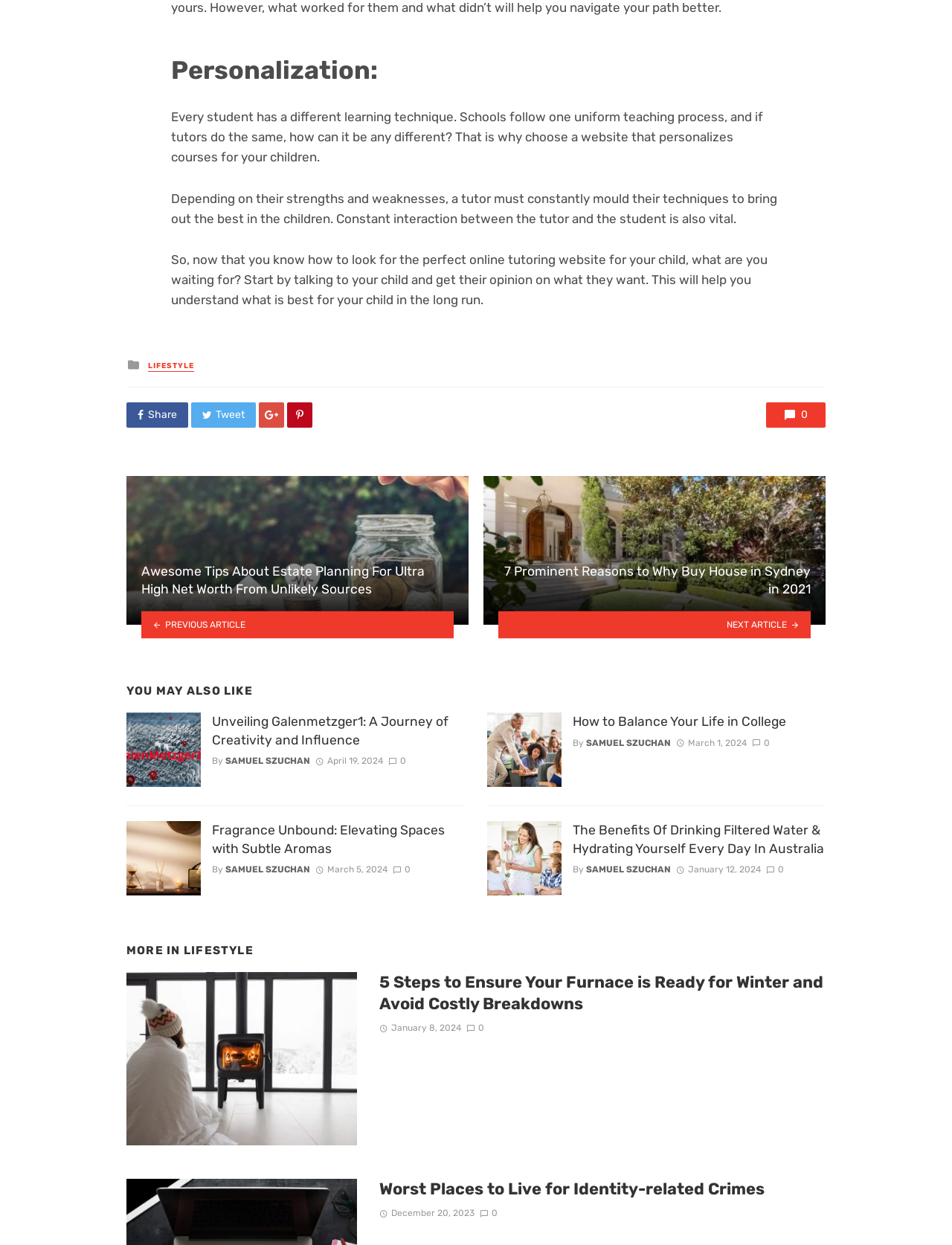Please find the bounding box coordinates for the clickable element needed to perform this instruction: "Read more about Agalisiga (Choogie) Mackey".

None